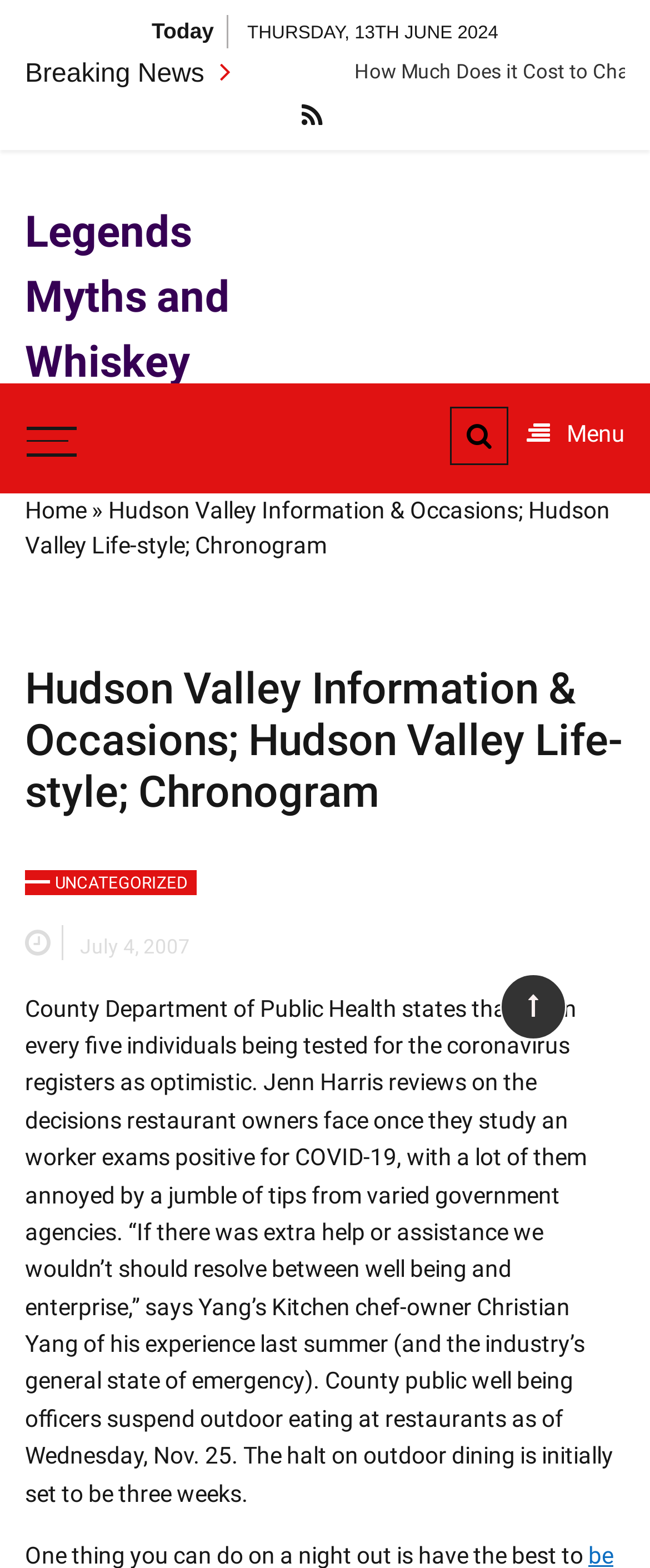Please analyze the image and give a detailed answer to the question:
What is the name of the chef-owner mentioned in the webpage?

I found the name of the chef-owner by reading the StaticText element with the content '“If there was extra help or assistance we wouldn’t should resolve between well being and enterprise,” says Yang’s Kitchen chef-owner Christian Yang...' which mentions the name of the chef-owner.